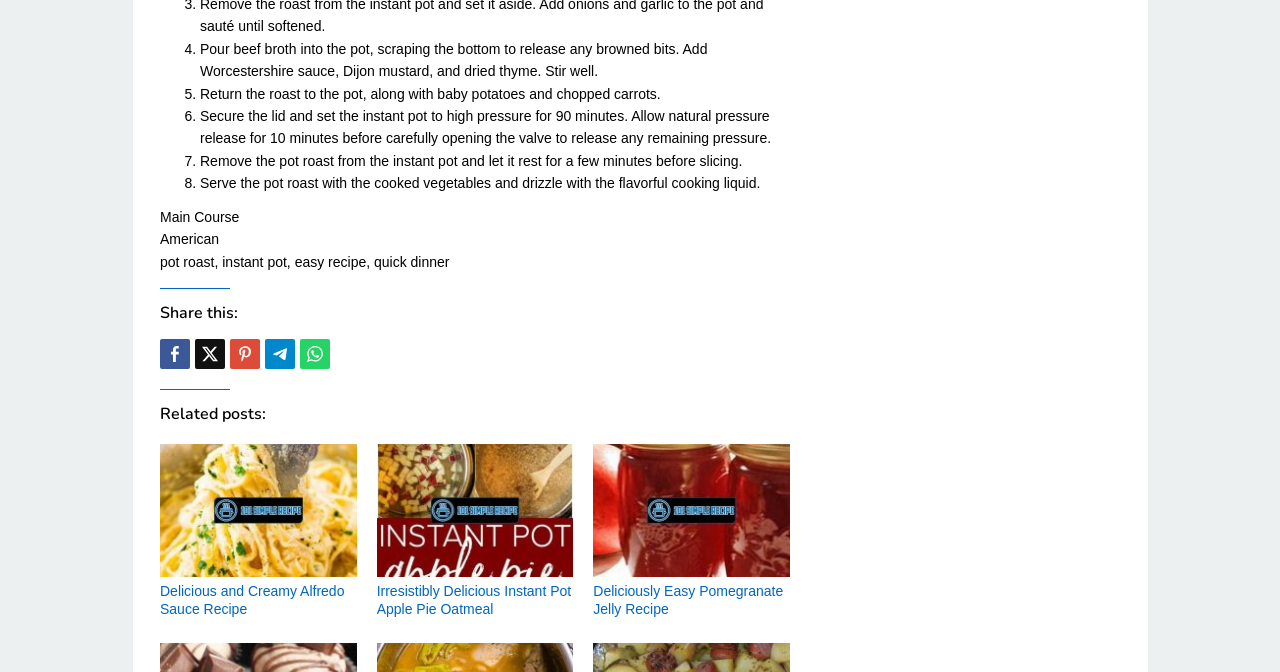Highlight the bounding box coordinates of the element that should be clicked to carry out the following instruction: "Click 'Tweet this'". The coordinates must be given as four float numbers ranging from 0 to 1, i.e., [left, top, right, bottom].

[0.152, 0.504, 0.176, 0.549]